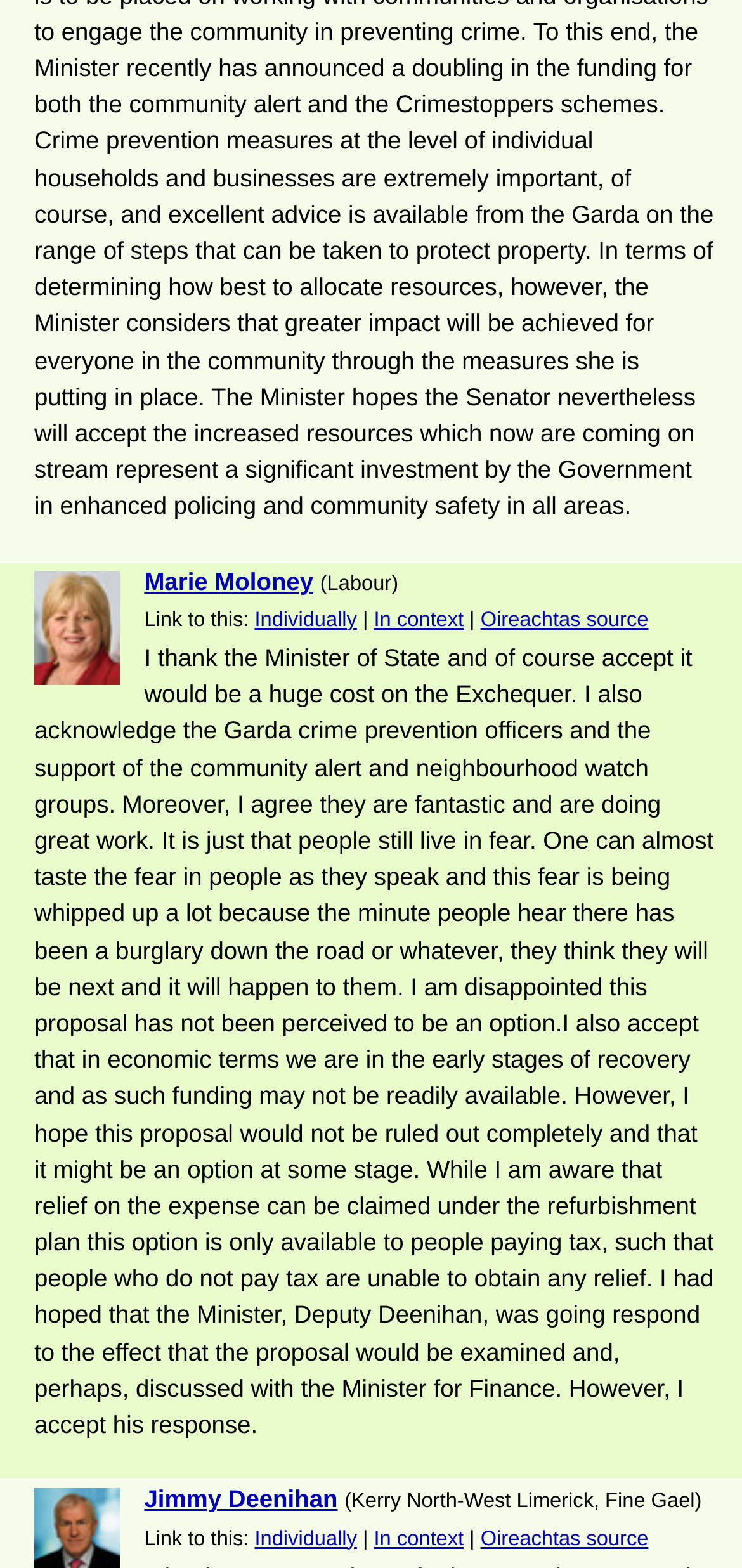Who is the speaker in the first quote? Based on the image, give a response in one word or a short phrase.

Marie Moloney